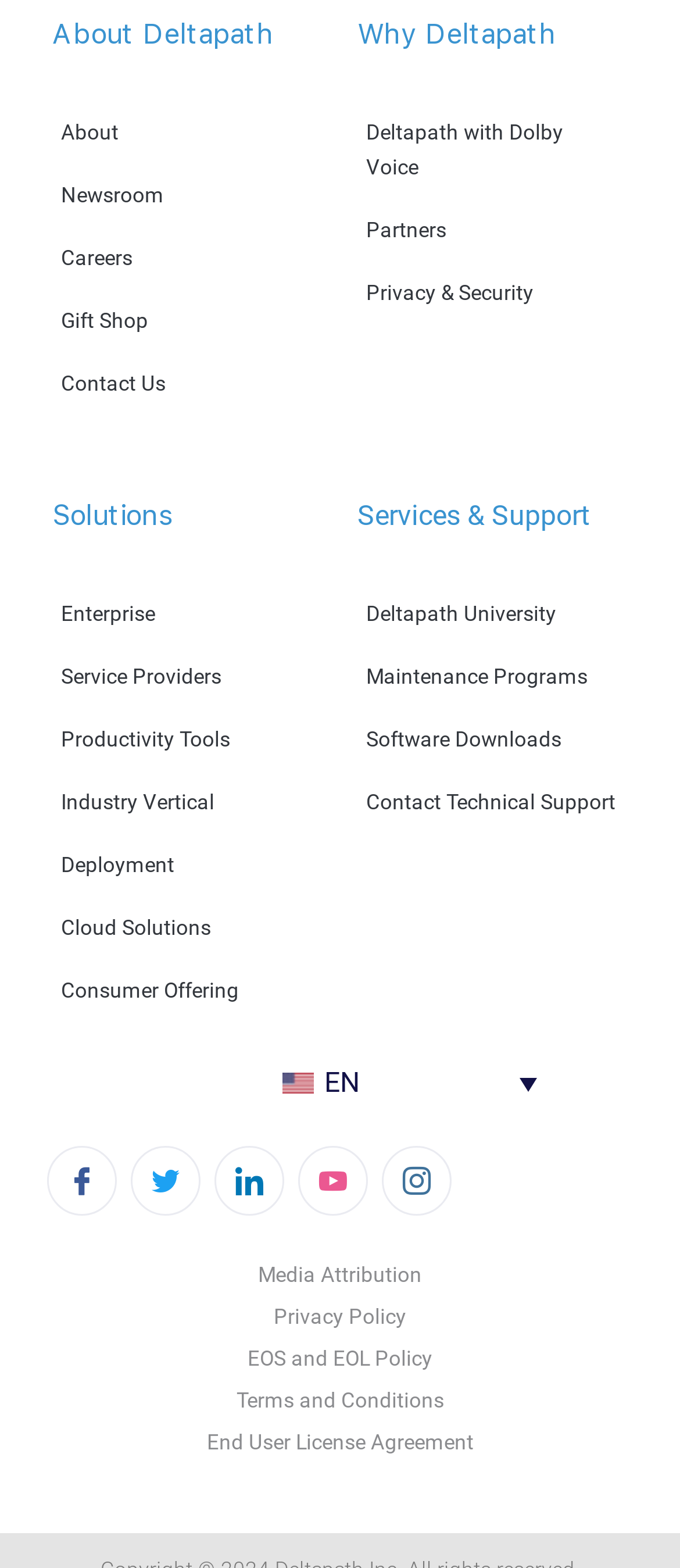Please locate the bounding box coordinates of the element that needs to be clicked to achieve the following instruction: "Visit Facebook page". The coordinates should be four float numbers between 0 and 1, i.e., [left, top, right, bottom].

[0.069, 0.731, 0.172, 0.775]